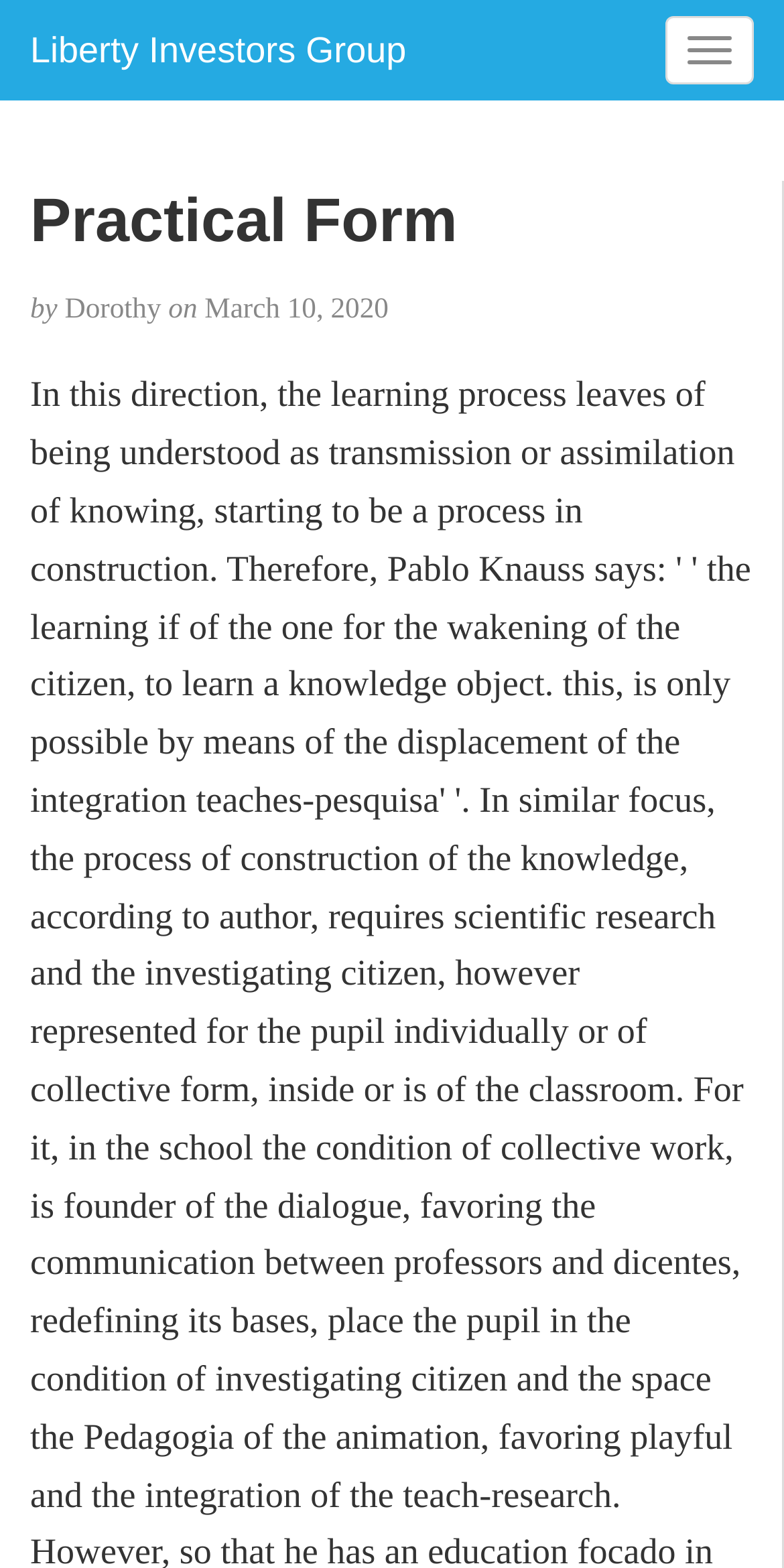Who created the practical form?
Answer with a single word or phrase, using the screenshot for reference.

Dorothy